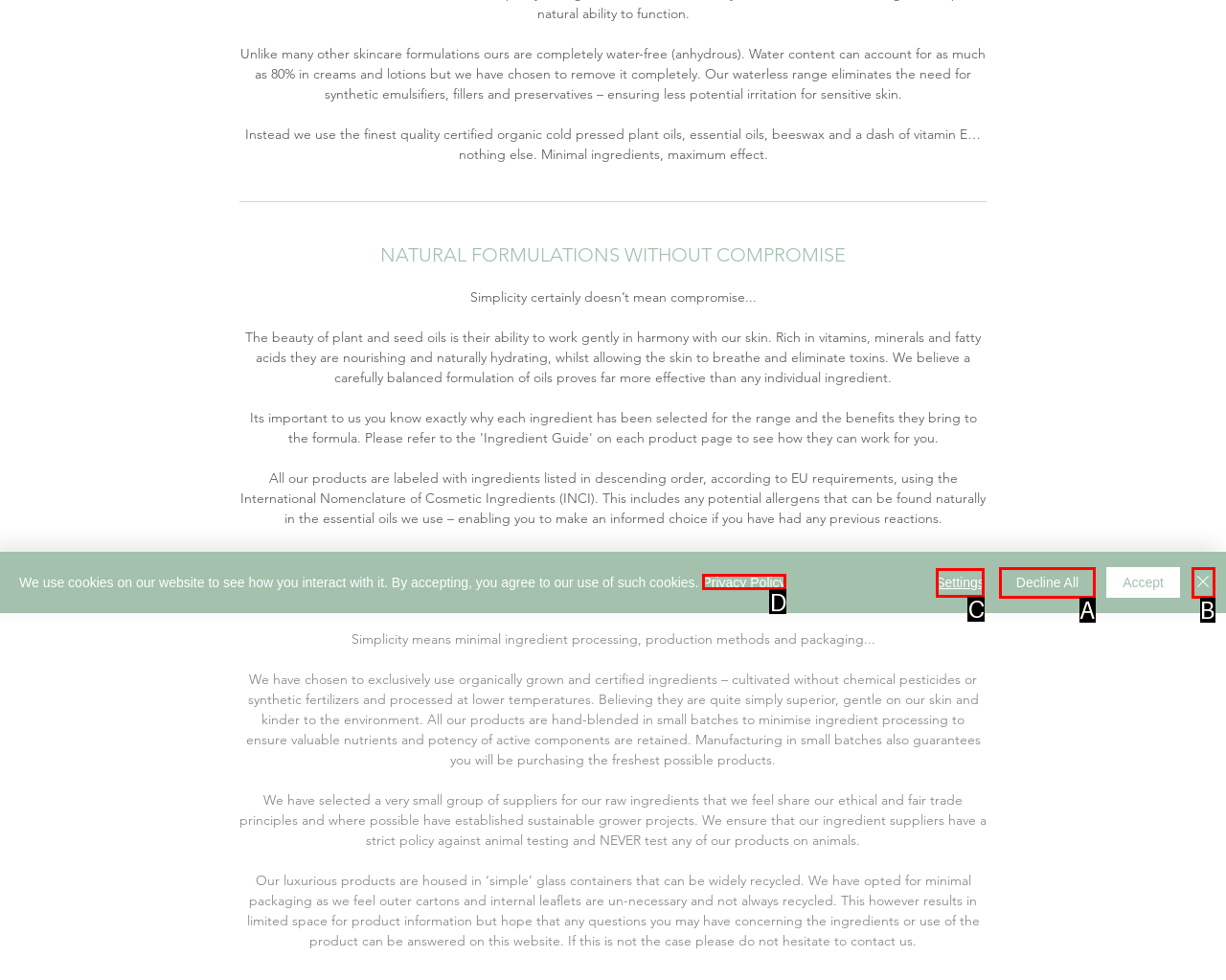Based on the given description: Decline All, determine which HTML element is the best match. Respond with the letter of the chosen option.

A